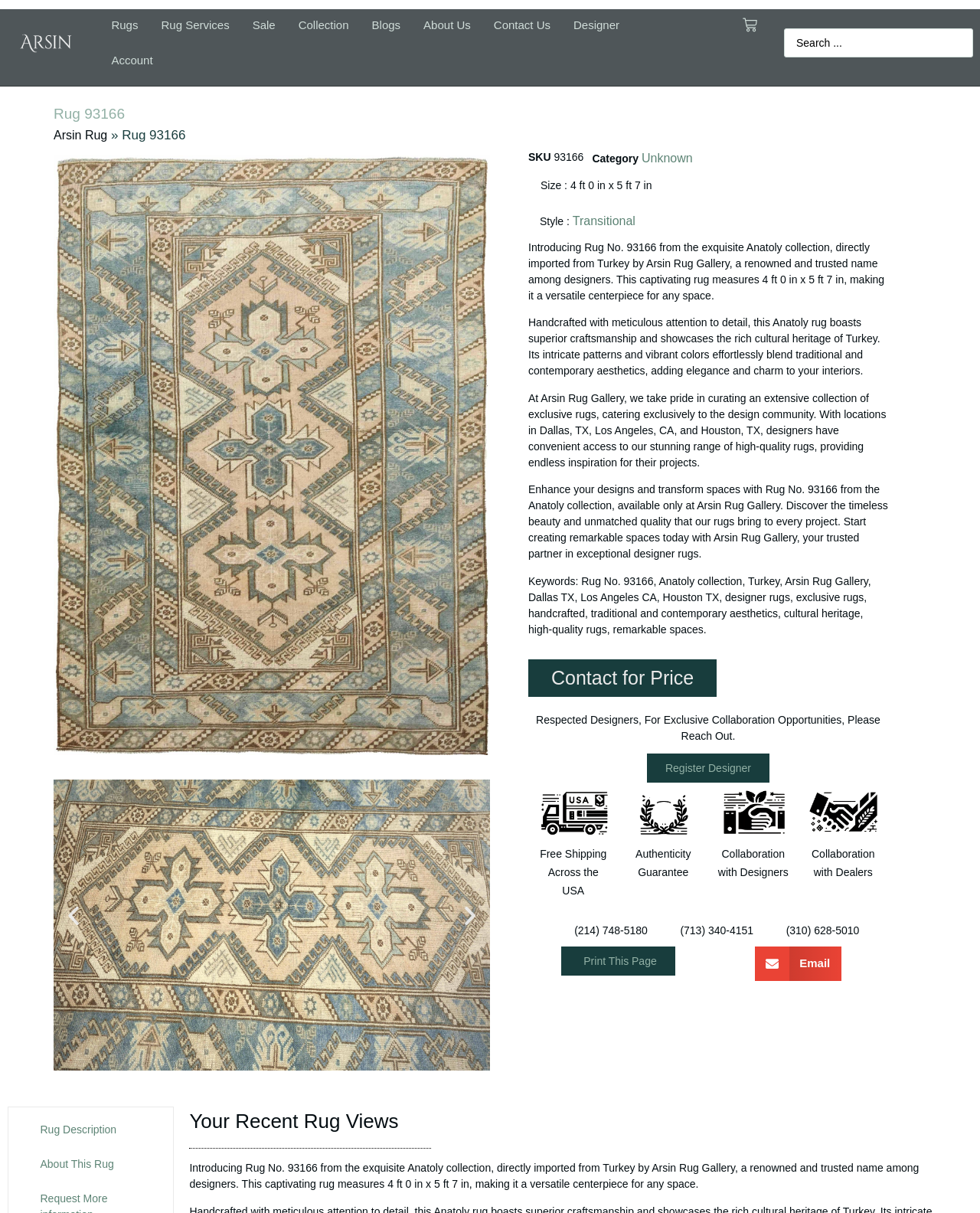Locate the UI element described by Email in the provided webpage screenshot. Return the bounding box coordinates in the format (top-left x, top-left y, bottom-right x, bottom-right y), ensuring all values are between 0 and 1.

[0.77, 0.78, 0.859, 0.809]